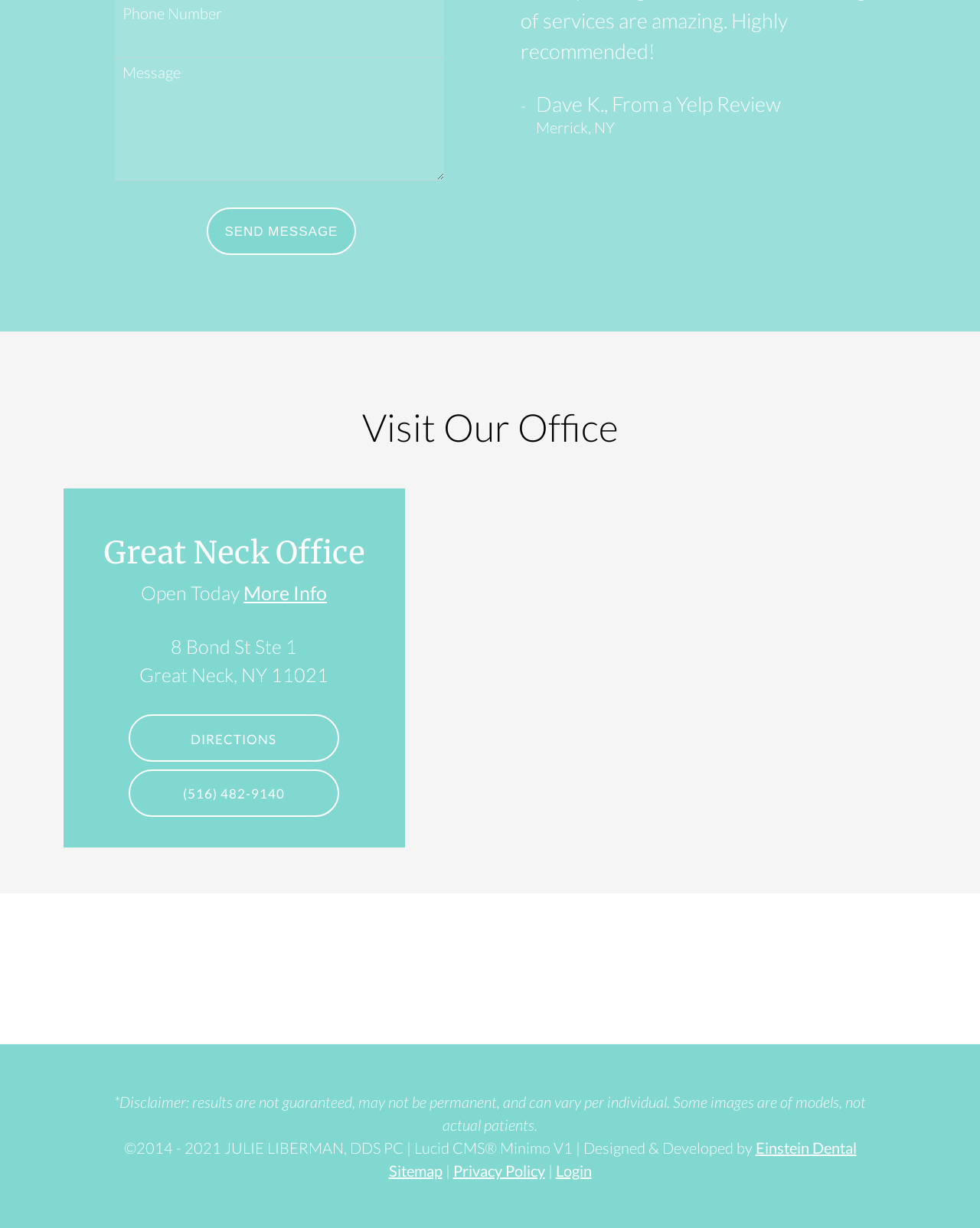What is the disclaimer mentioned on the webpage?
Relying on the image, give a concise answer in one word or a brief phrase.

results are not guaranteed, may not be permanent, and can vary per individual